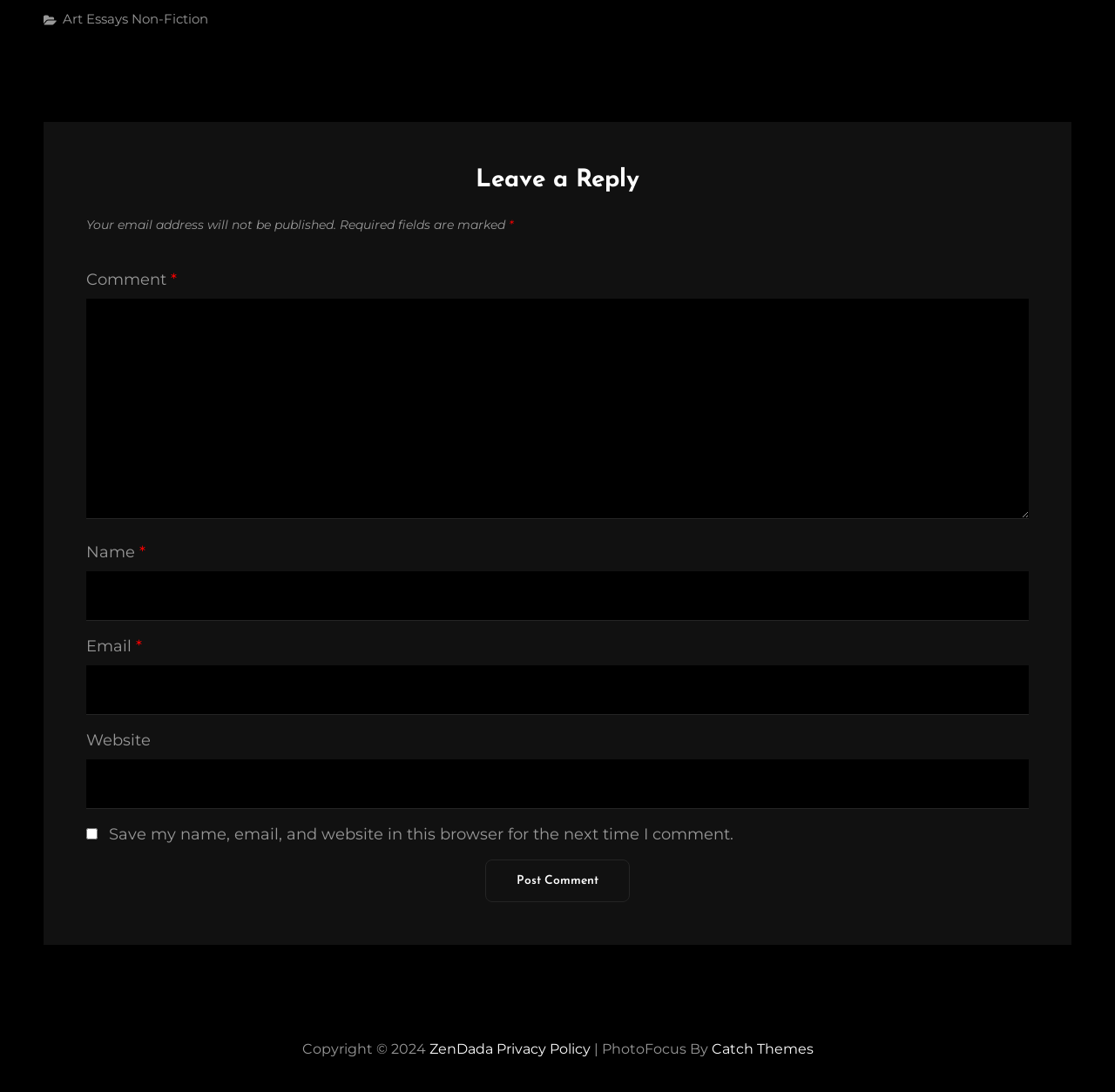Pinpoint the bounding box coordinates of the area that should be clicked to complete the following instruction: "Enter a comment". The coordinates must be given as four float numbers between 0 and 1, i.e., [left, top, right, bottom].

[0.077, 0.273, 0.923, 0.475]